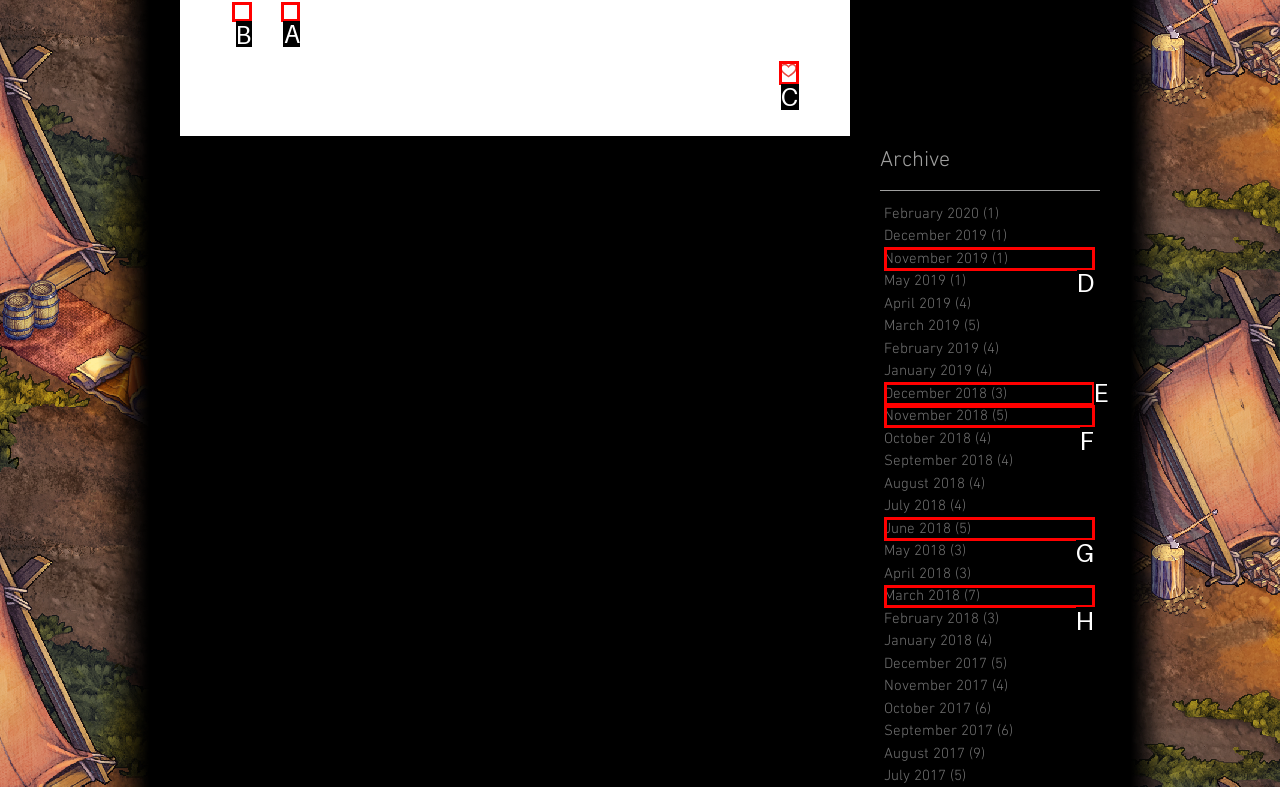Determine which UI element I need to click to achieve the following task: Go to previous page: Acknowledgments Provide your answer as the letter of the selected option.

None